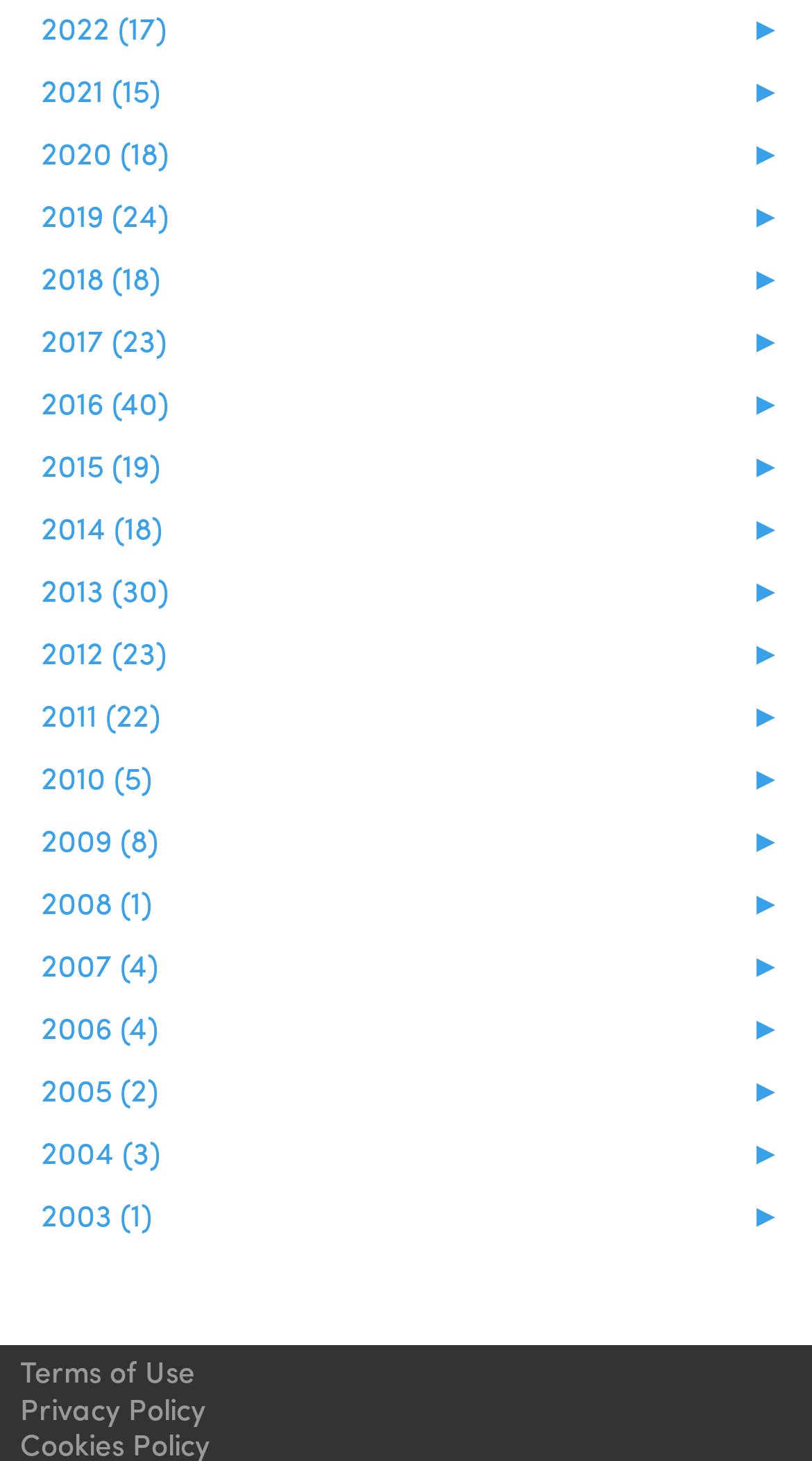Use one word or a short phrase to answer the question provided: 
What is the earliest year listed?

2003